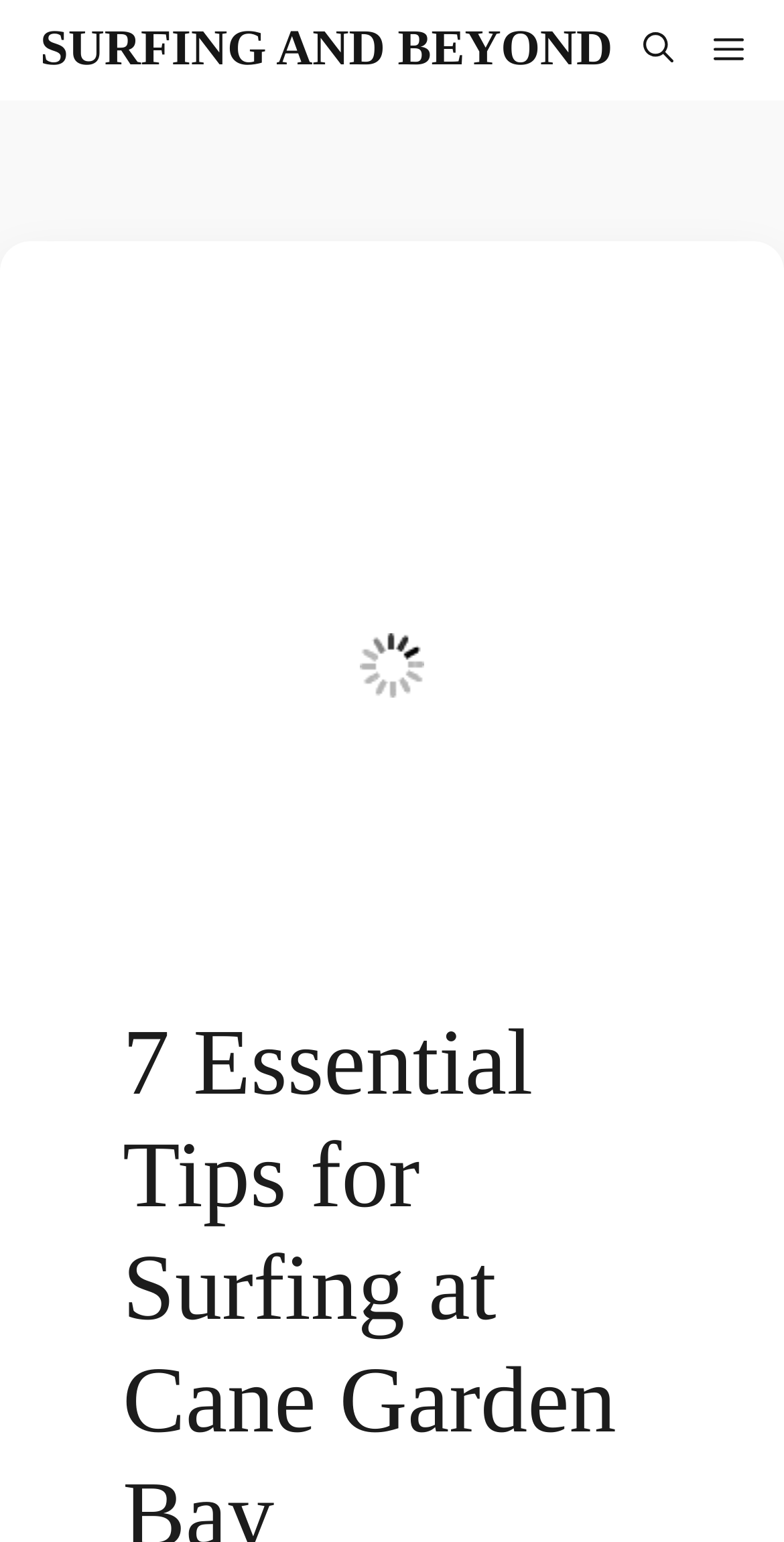Locate the bounding box of the UI element based on this description: "Surfing and Beyond". Provide four float numbers between 0 and 1 as [left, top, right, bottom].

[0.051, 0.0, 0.781, 0.065]